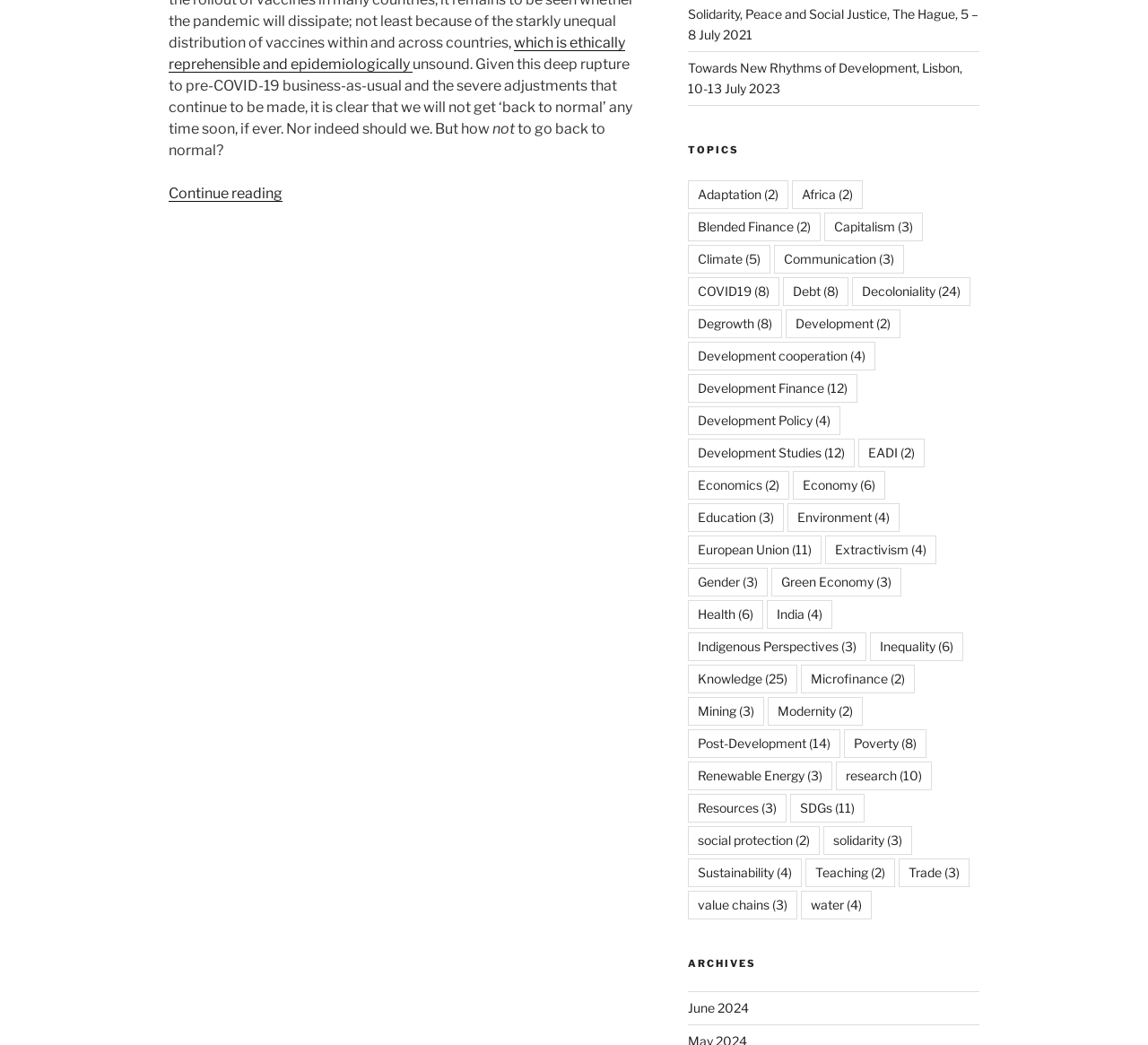Please provide a comprehensive response to the question below by analyzing the image: 
What is the event happening from 5-8 July 2021?

The event happening from 5-8 July 2021 can be found in the link element with the text 'Solidarity, Peace and Social Justice, The Hague, 5 – 8 July 2021'. The event is 'Solidarity, Peace and Social Justice'.